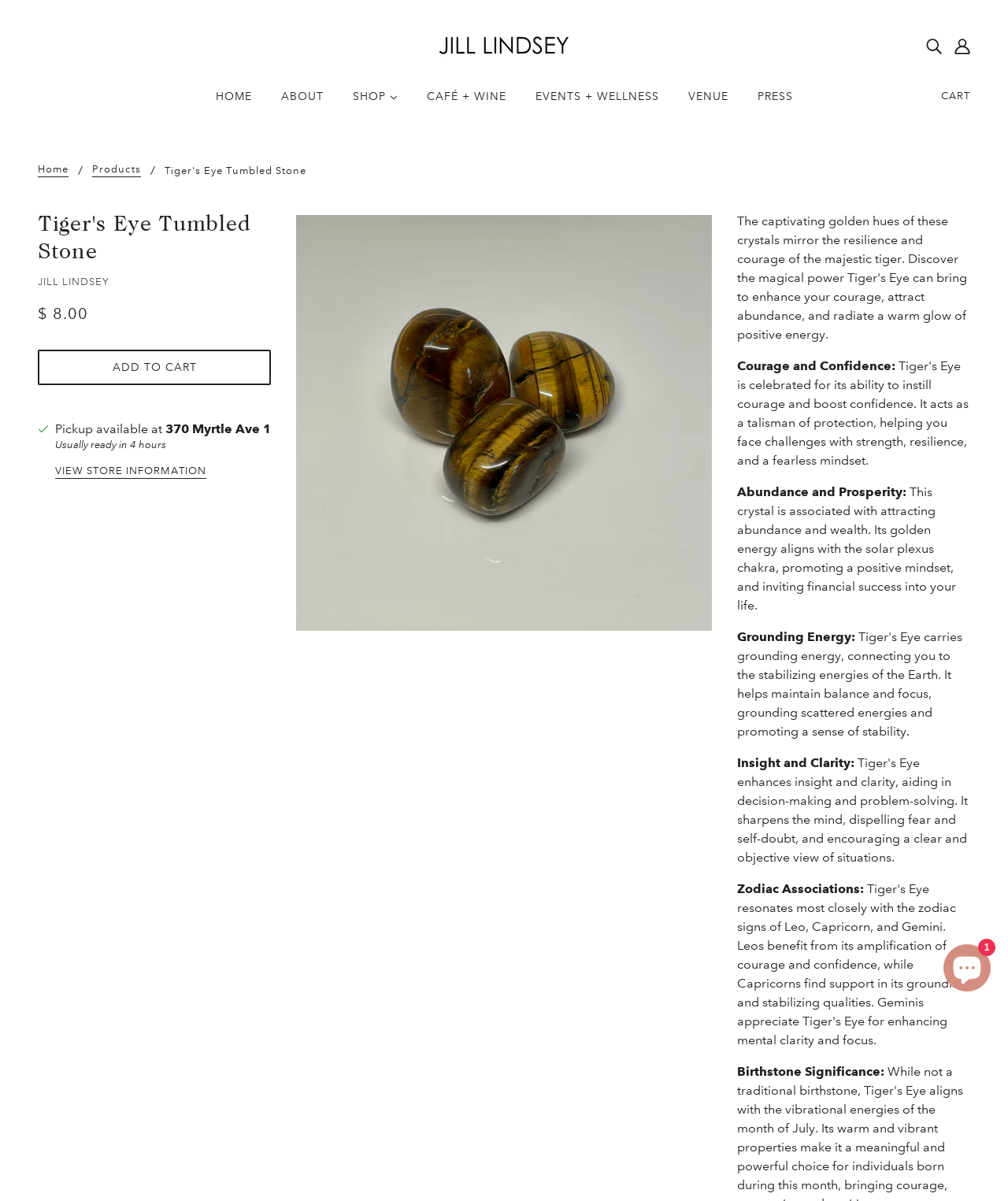What is the price of the Tiger's Eye Tumbled Stone?
Refer to the screenshot and answer in one word or phrase.

$8.00